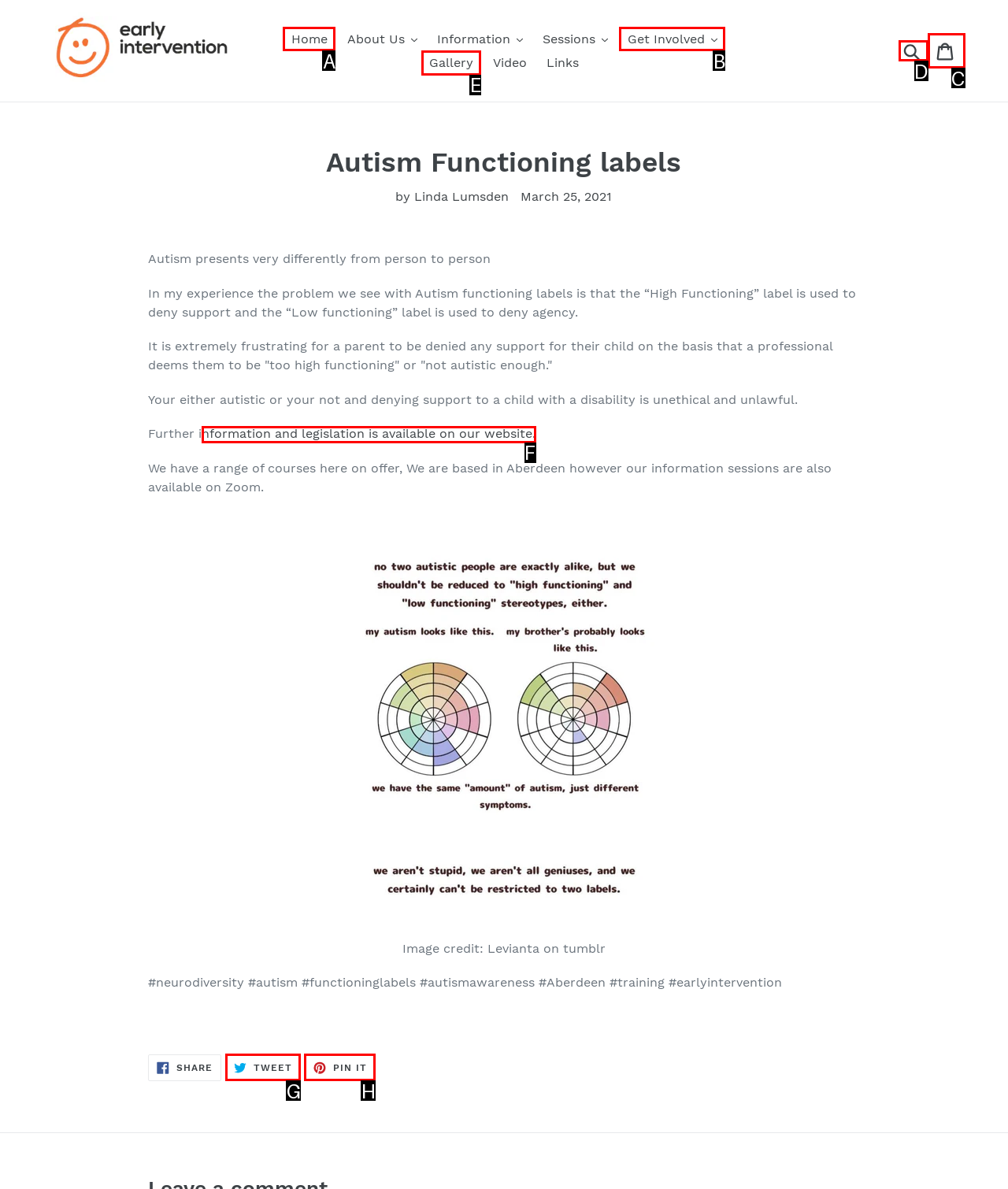Which HTML element should be clicked to complete the task: View the 'Gallery'? Answer with the letter of the corresponding option.

E